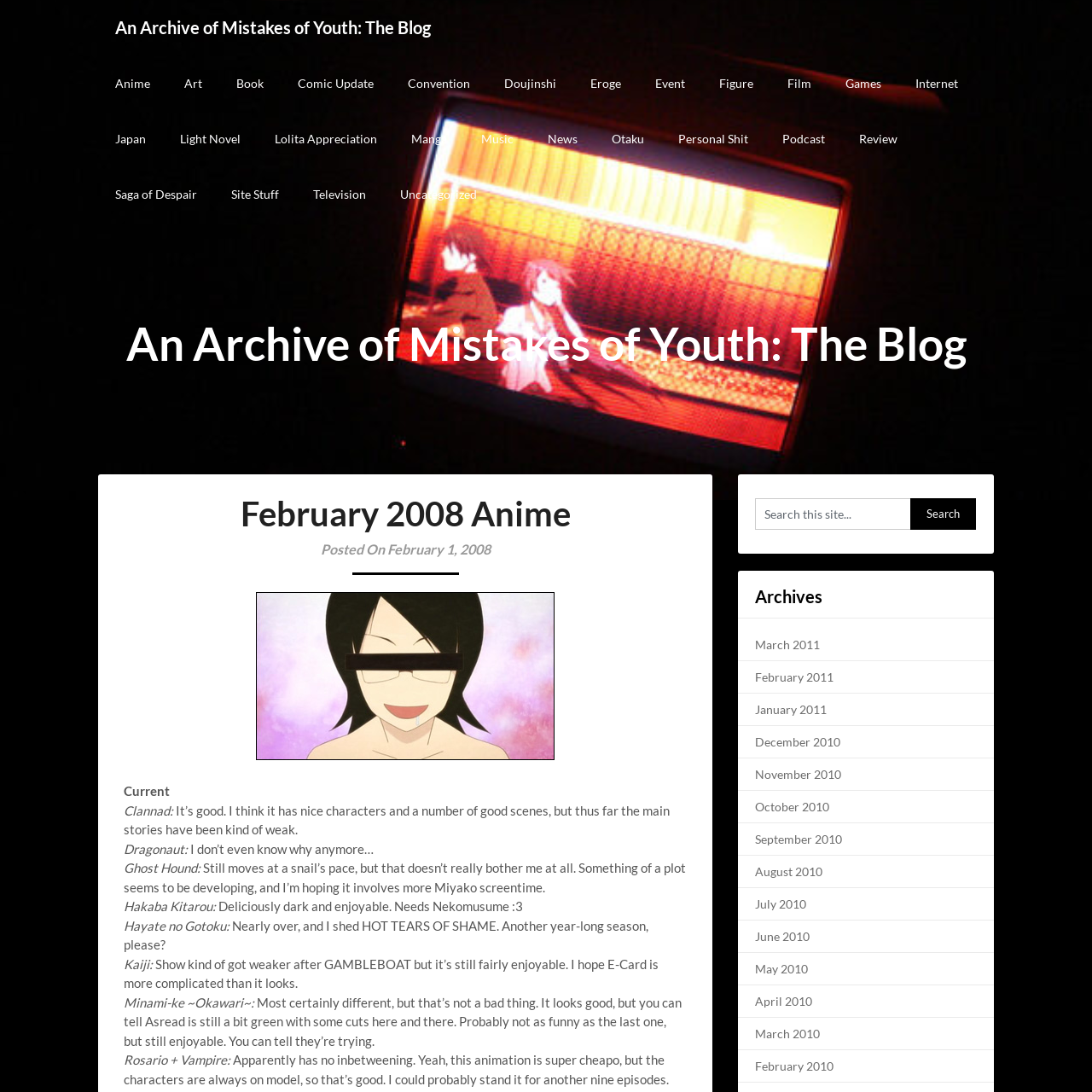What is the principal heading displayed on the webpage?

February 2008 Anime